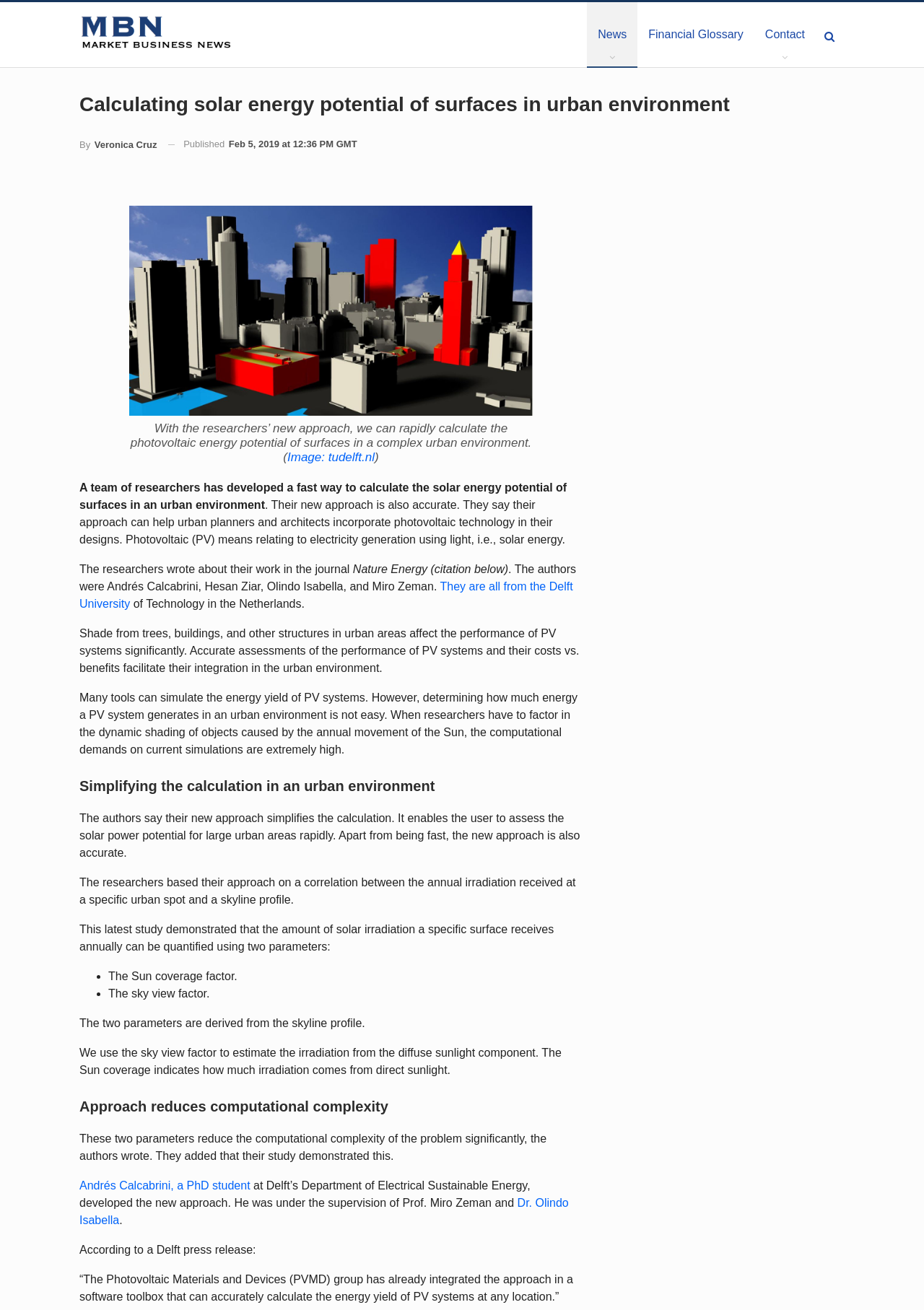Respond to the following query with just one word or a short phrase: 
What is the topic of the article?

Solar energy potential